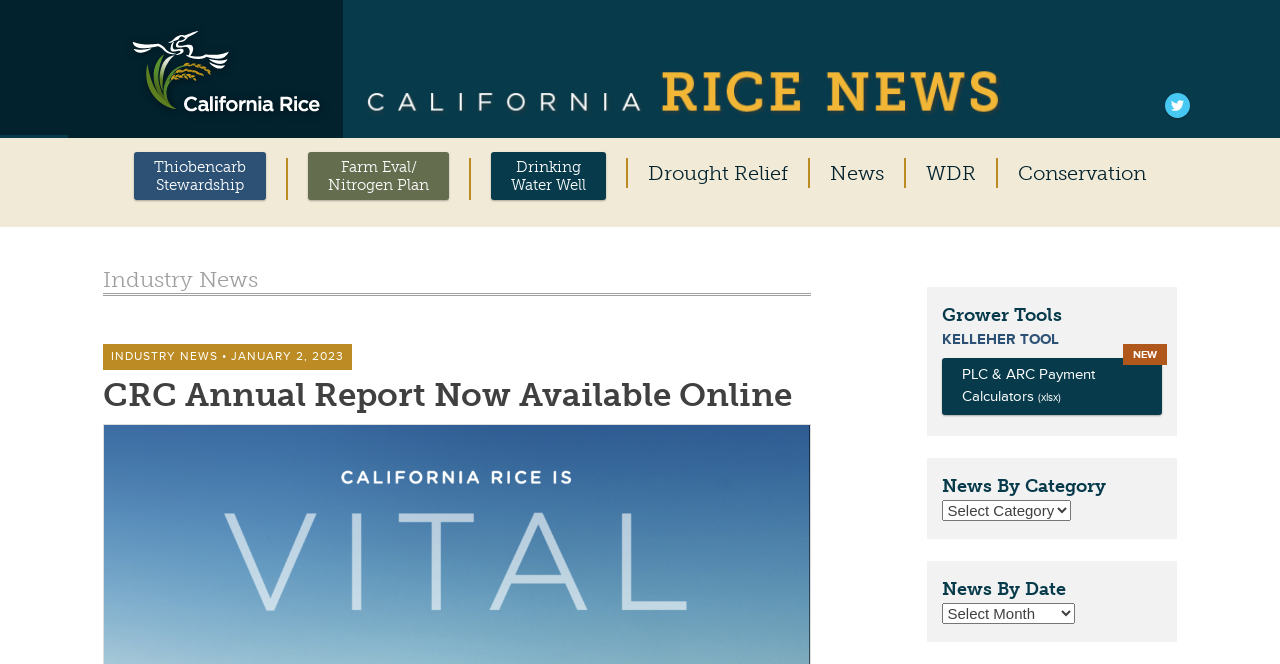Please determine the bounding box coordinates for the element that should be clicked to follow these instructions: "Access the PLC & ARC Payment Calculators".

[0.736, 0.538, 0.908, 0.624]